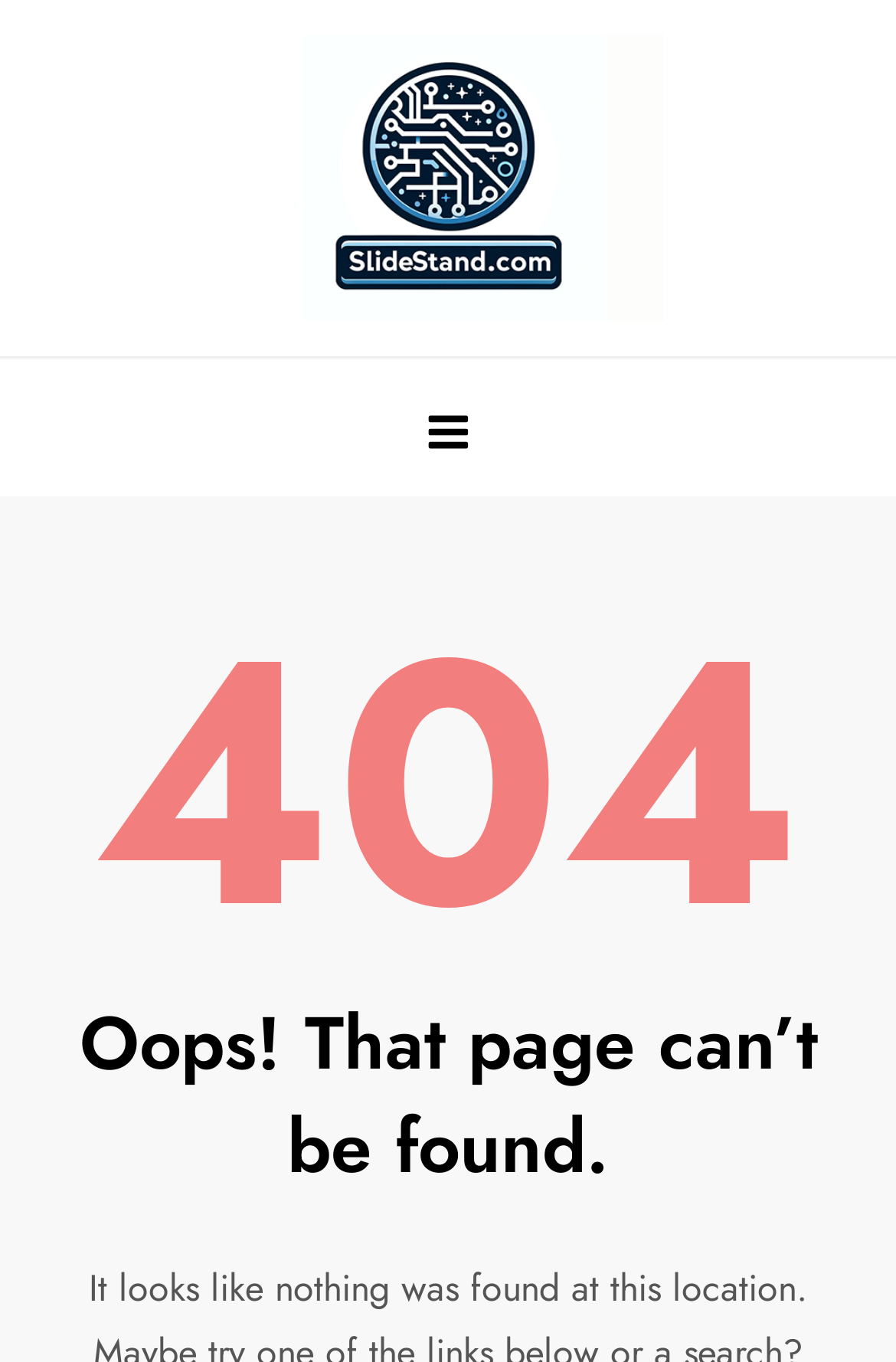Reply to the question with a brief word or phrase: What is the logo of the website?

SlideStand